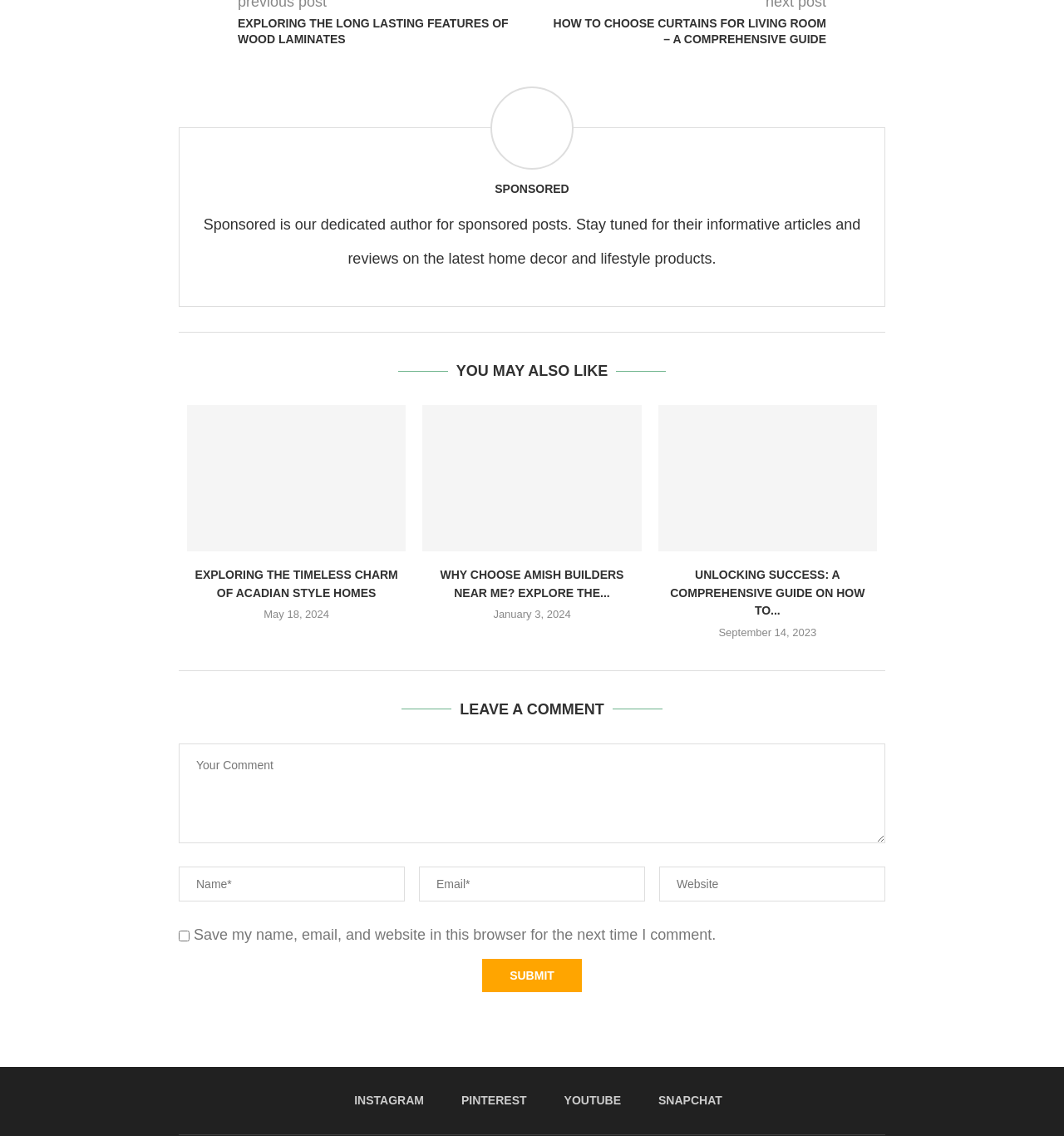What is the title of the first article?
Look at the image and respond with a one-word or short-phrase answer.

EXPLORING THE LONG LASTING FEATURES OF WOOD LAMINATES